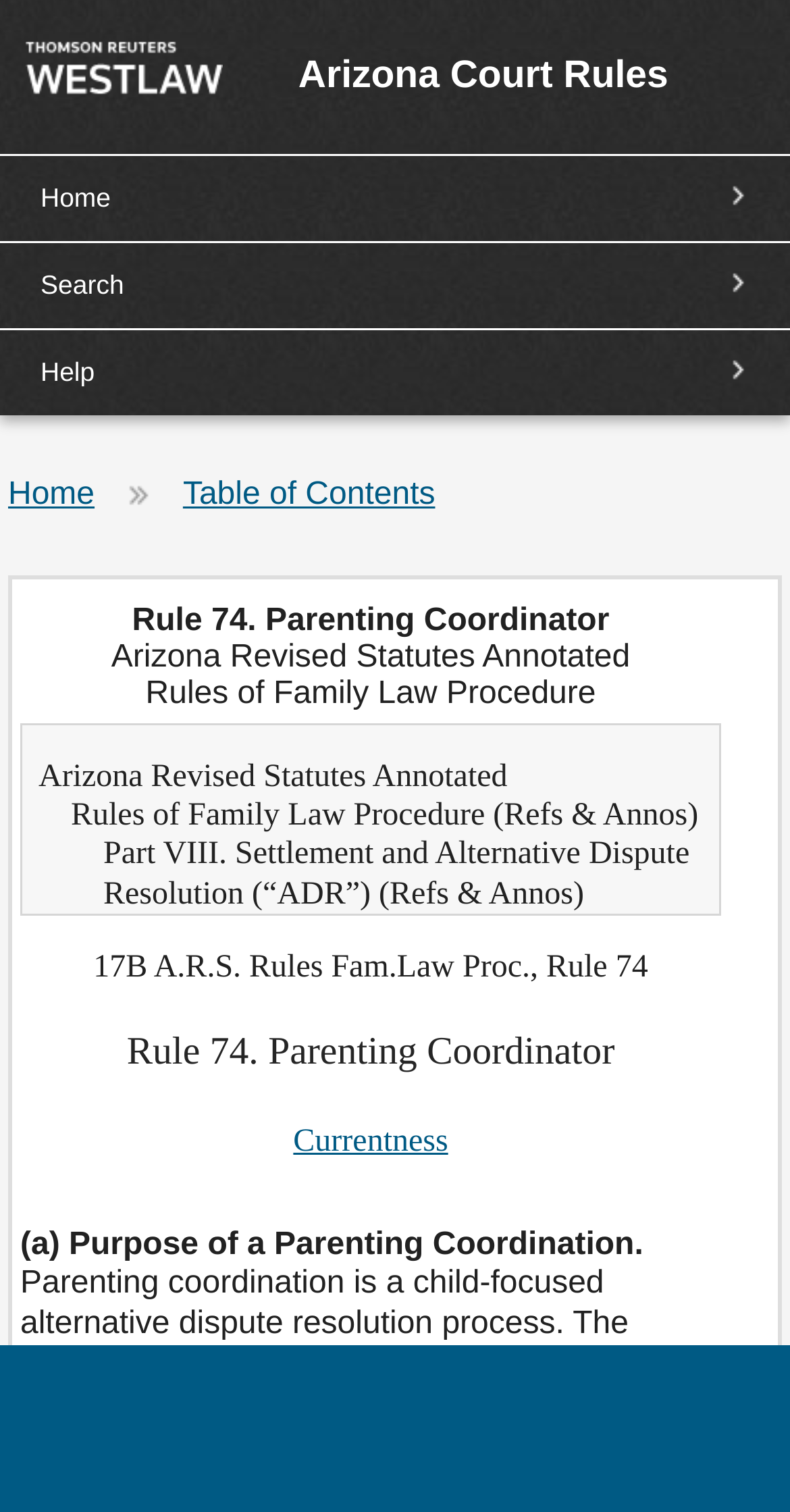Highlight the bounding box coordinates of the region I should click on to meet the following instruction: "go to Thomson Reuters Westlaw".

[0.031, 0.027, 0.364, 0.075]